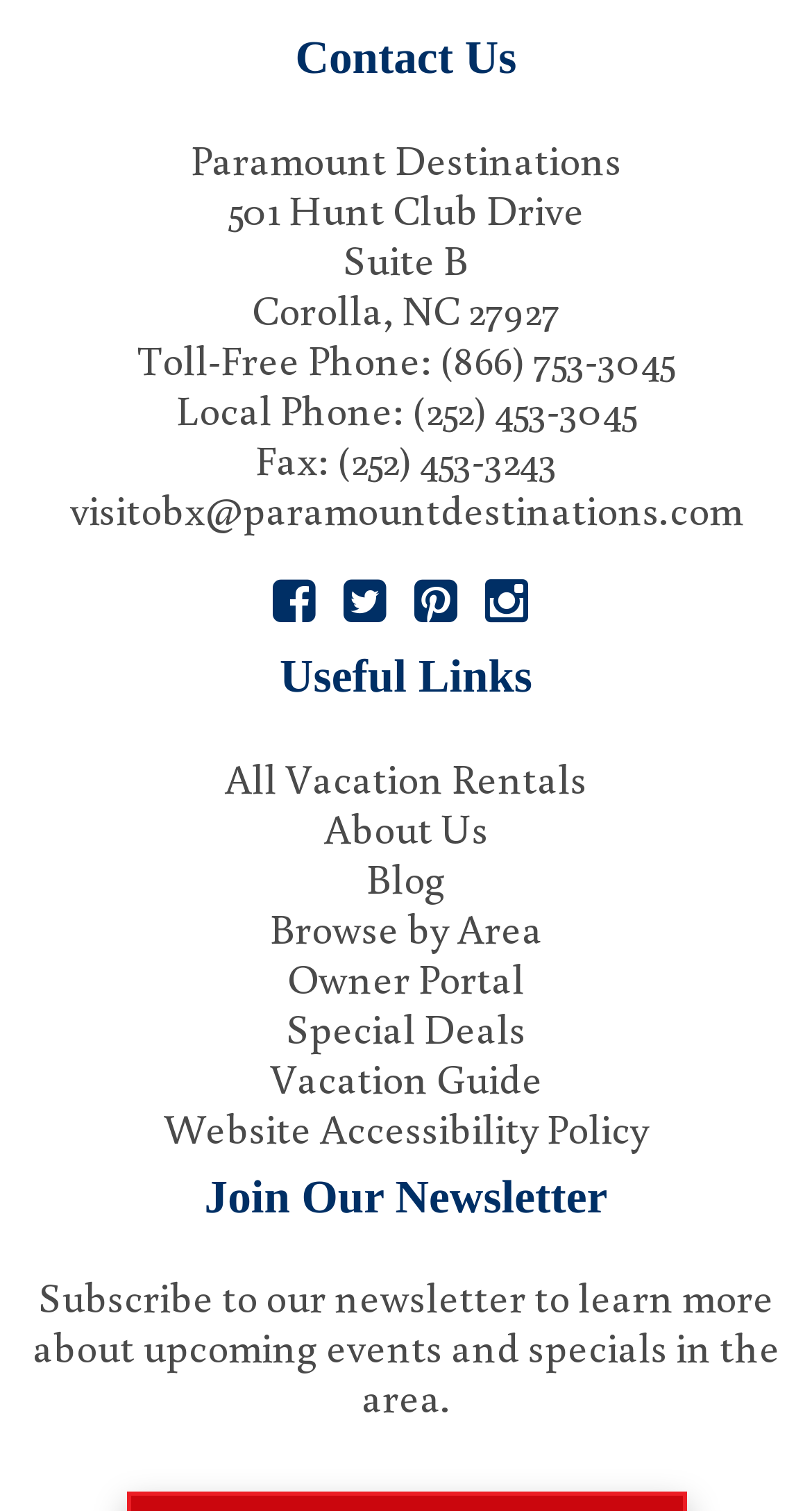Utilize the information from the image to answer the question in detail:
What is the company name?

The company name is mentioned in the StaticText element 'Paramount Destinations' with bounding box coordinates [0.235, 0.087, 0.765, 0.123].